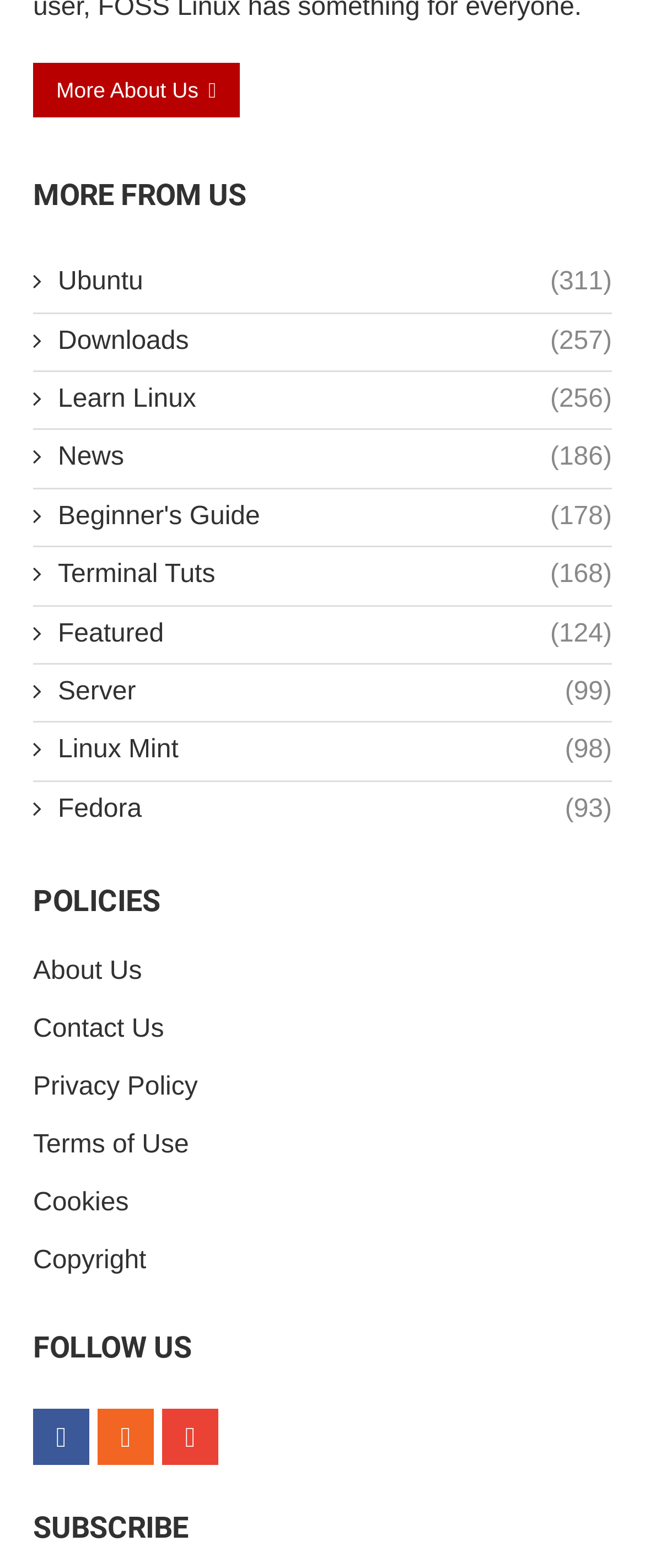Is there a link to 'About Us'?
Respond with a short answer, either a single word or a phrase, based on the image.

Yes